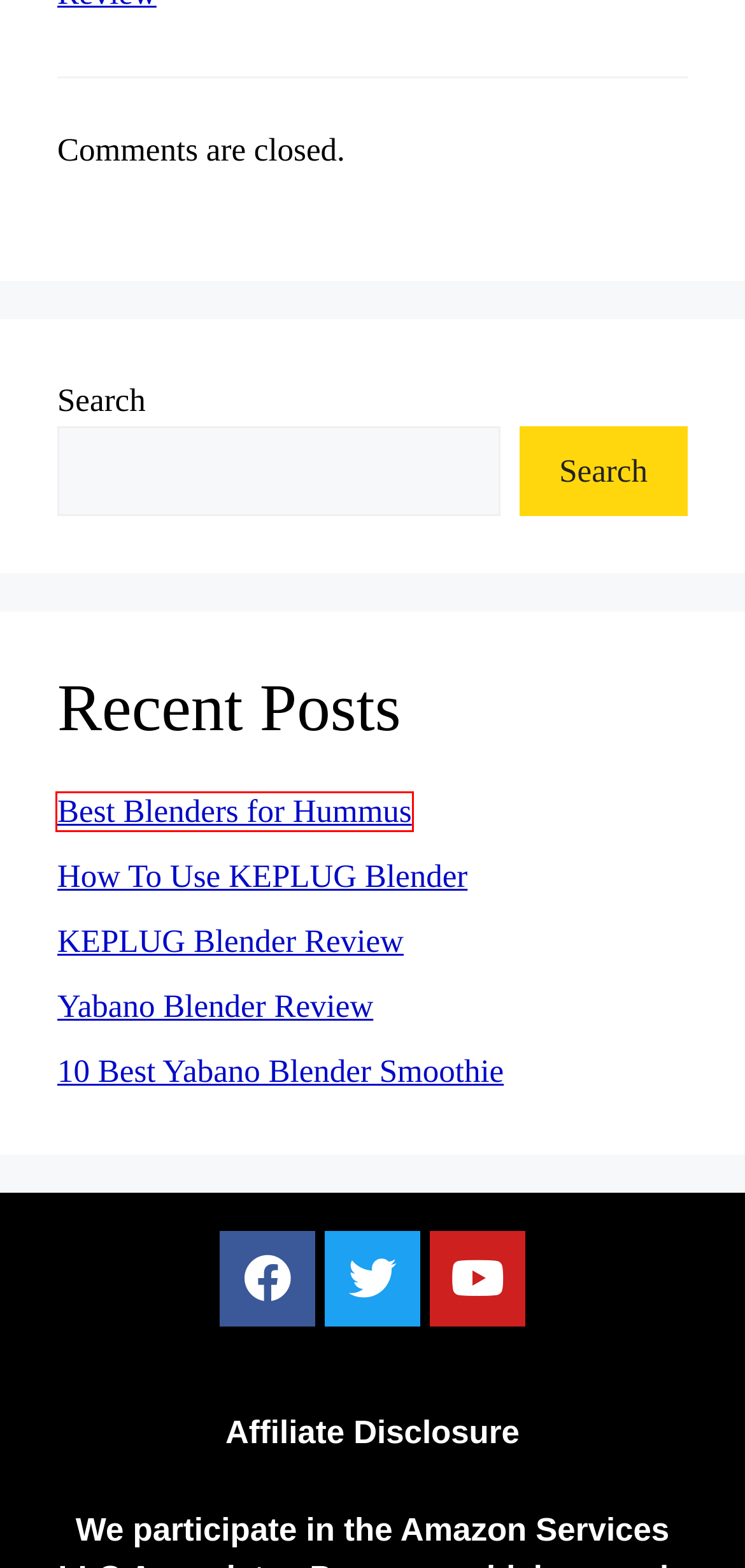You have a screenshot of a webpage with a red bounding box around an element. Identify the webpage description that best fits the new page that appears after clicking the selected element in the red bounding box. Here are the candidates:
A. Best Blenders for Hummus - Reviewed and Tasted
B. Braun MultiQuick MQ7027 Blender Review
C. Ninja BL610 Professional Blender Review At Budget-Friendly Price
D. KEPLUG Blender Review - The Ultimate Guide
E. 10 Best Yabano Blender Smoothie Recipes
F. KitchenAid K400 Blender Review (Worth the Hype?)
G. How To Use KEPLUG Blender - CookAppliHub
H. Yabano Blender Review - (2024 Updated)

A